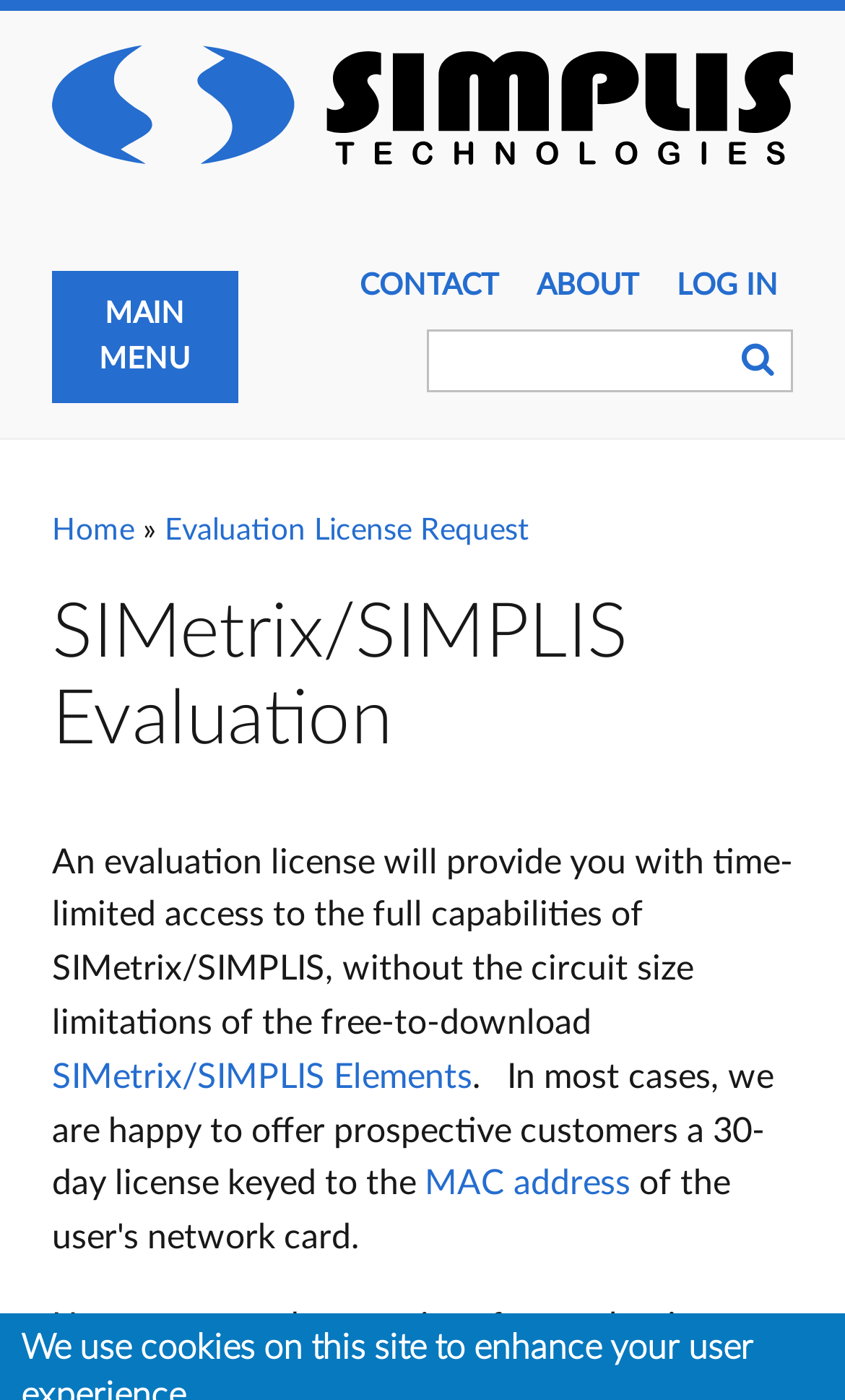Identify and provide the bounding box for the element described by: "MAC address".

[0.518, 0.973, 0.762, 0.998]